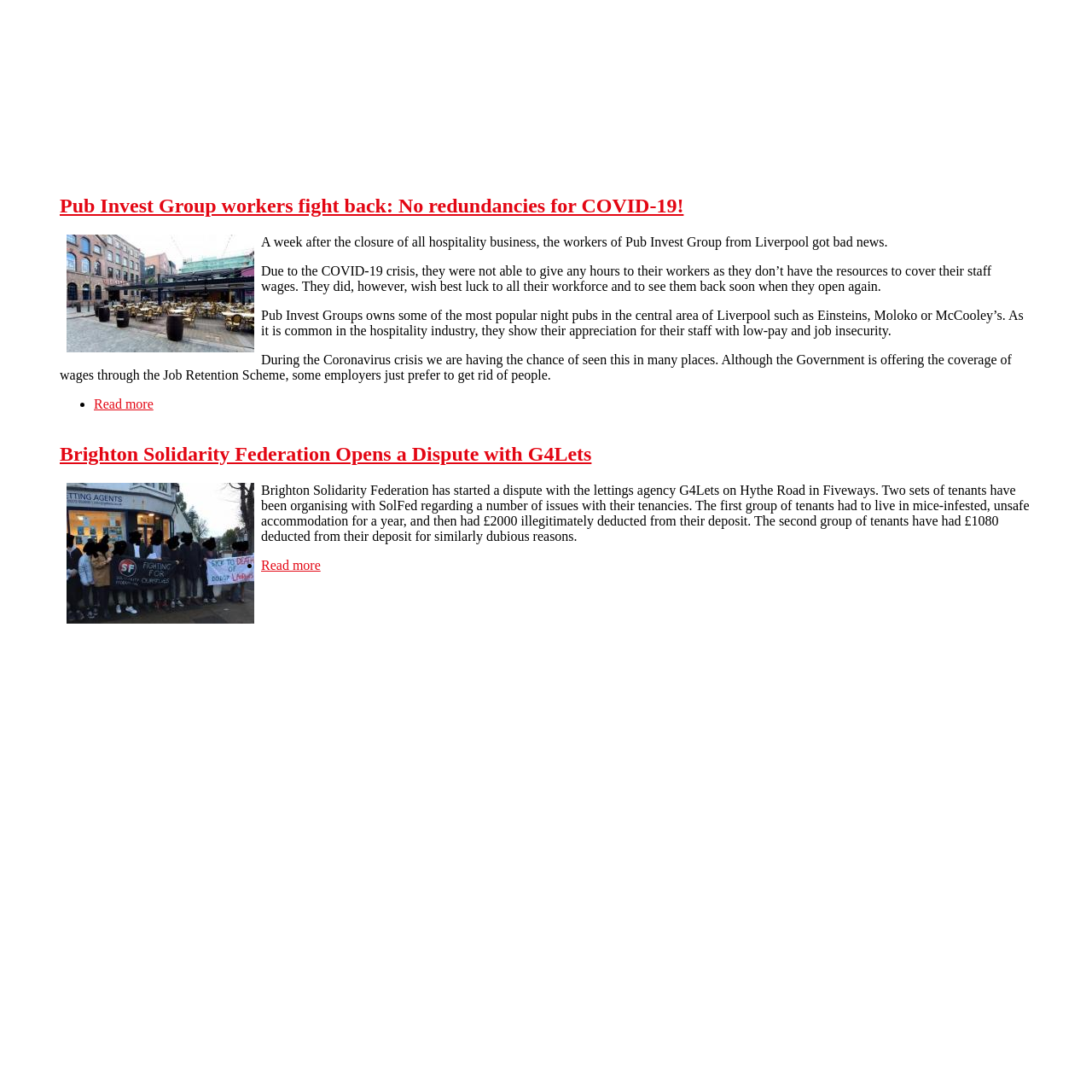What is the name of the lettings agency in the second article?
Refer to the image and provide a concise answer in one word or phrase.

G4Lets